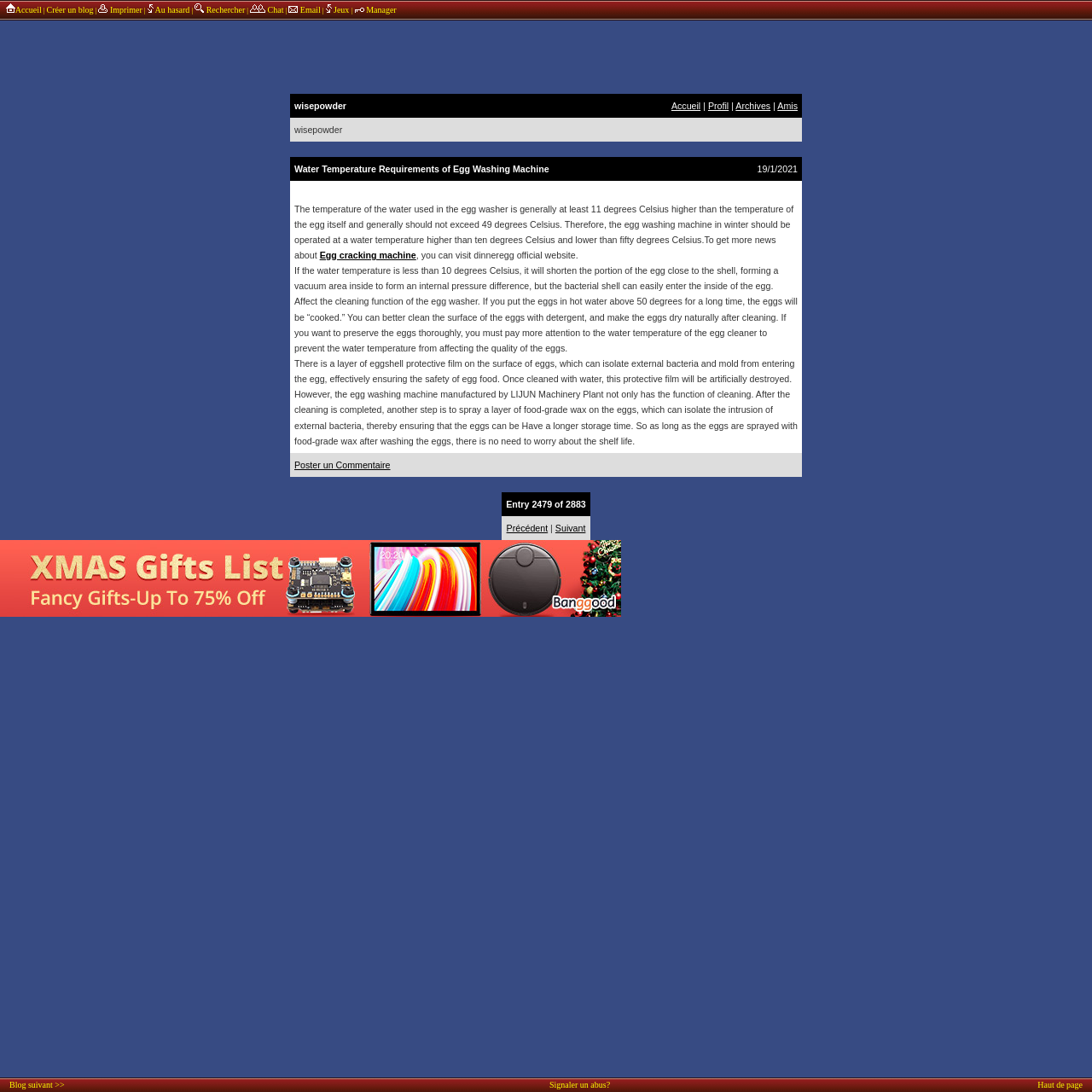How can eggs be preserved thoroughly?
Answer the question using a single word or phrase, according to the image.

By paying attention to water temperature